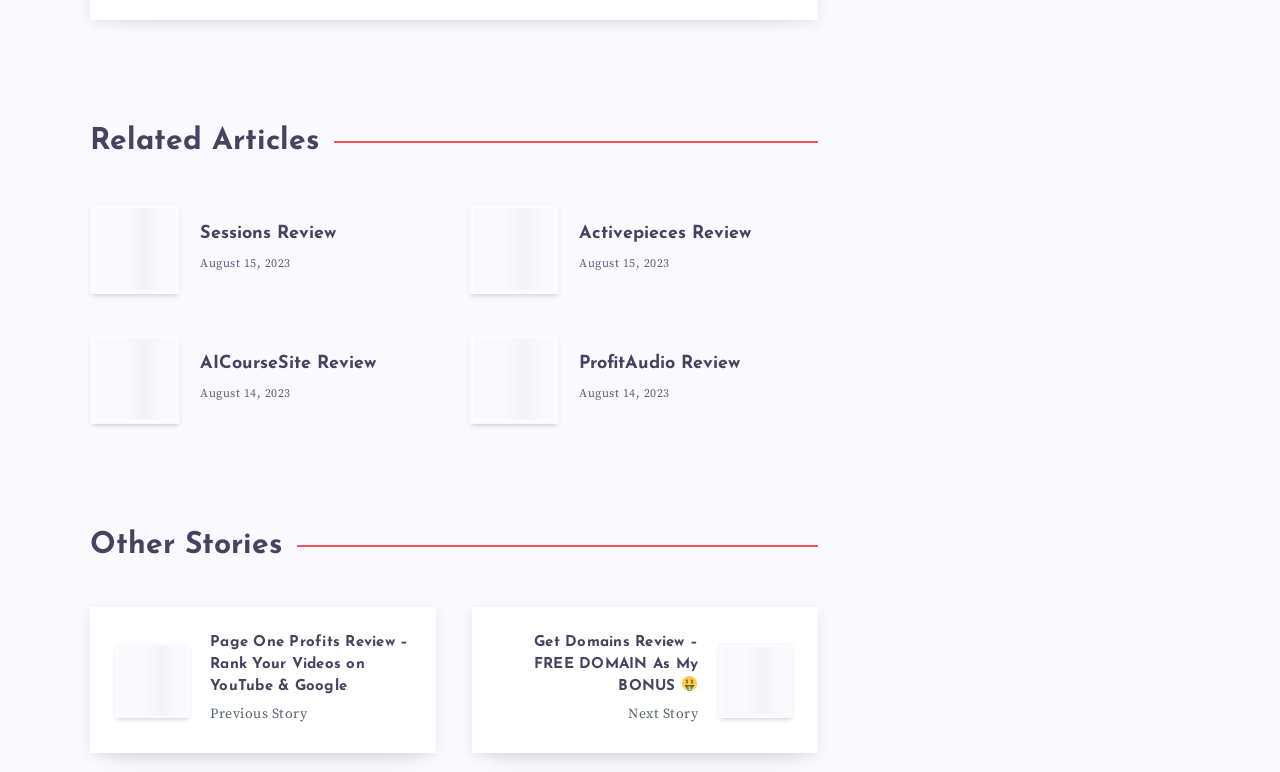Please predict the bounding box coordinates of the element's region where a click is necessary to complete the following instruction: "Click on the 'Page One Profits Review' link". The coordinates should be represented by four float numbers between 0 and 1, i.e., [left, top, right, bottom].

[0.164, 0.819, 0.321, 0.904]